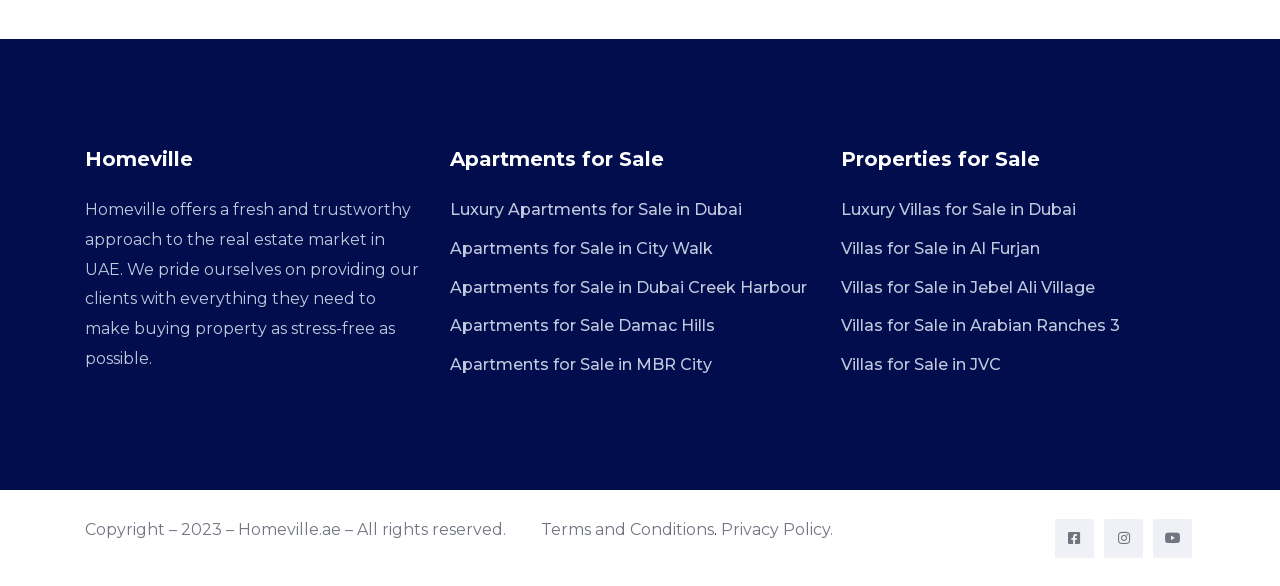What is the name of the real estate company?
Please provide a comprehensive answer based on the details in the screenshot.

The name of the real estate company can be found in the heading element 'Homeville' at the top of the webpage, which suggests that Homeville is the company offering properties for sale.